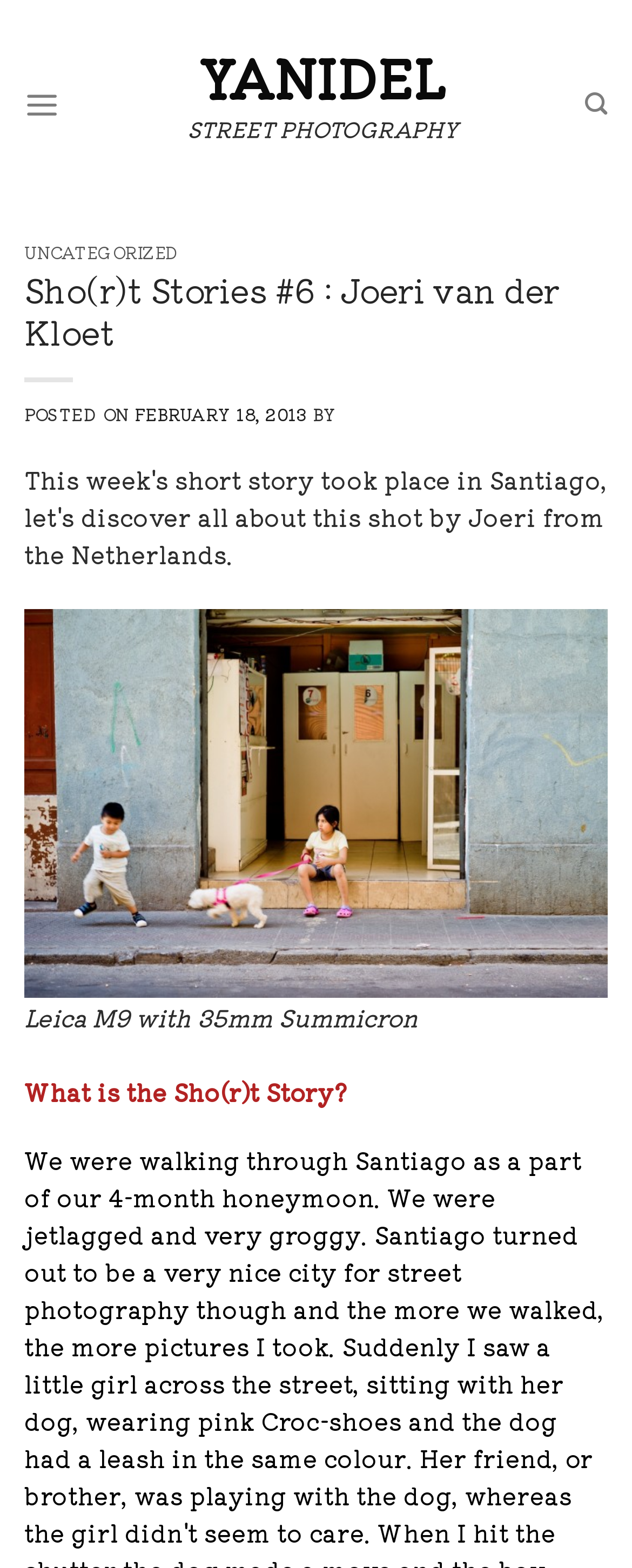Given the webpage screenshot, identify the bounding box of the UI element that matches this description: "February 18, 2013February 18, 2013".

[0.213, 0.257, 0.486, 0.272]